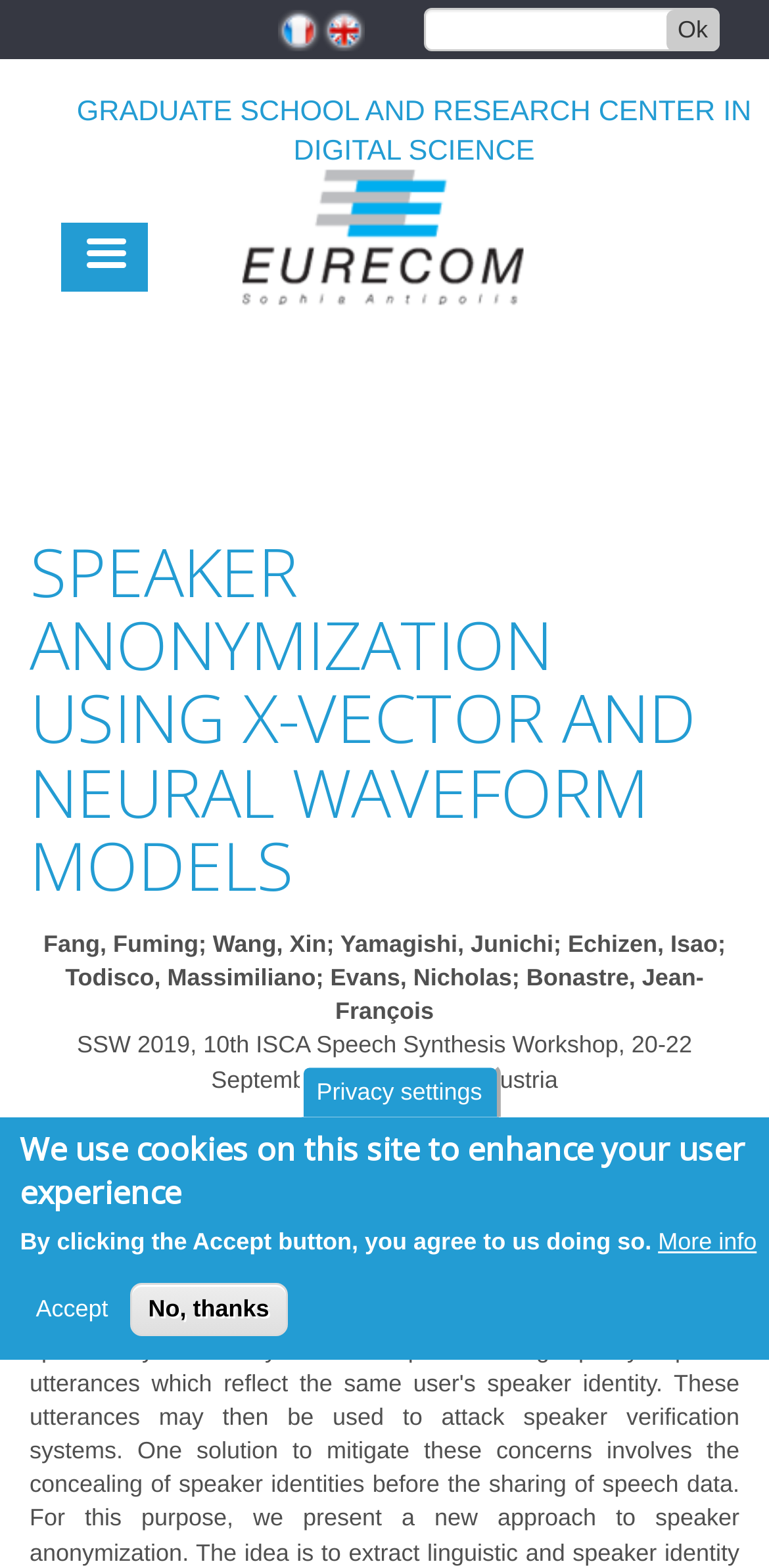Use a single word or phrase to answer the following:
What is the name of the research center?

GRADUATE SCHOOL AND RESEARCH CENTER IN DIGITAL SCIENCE